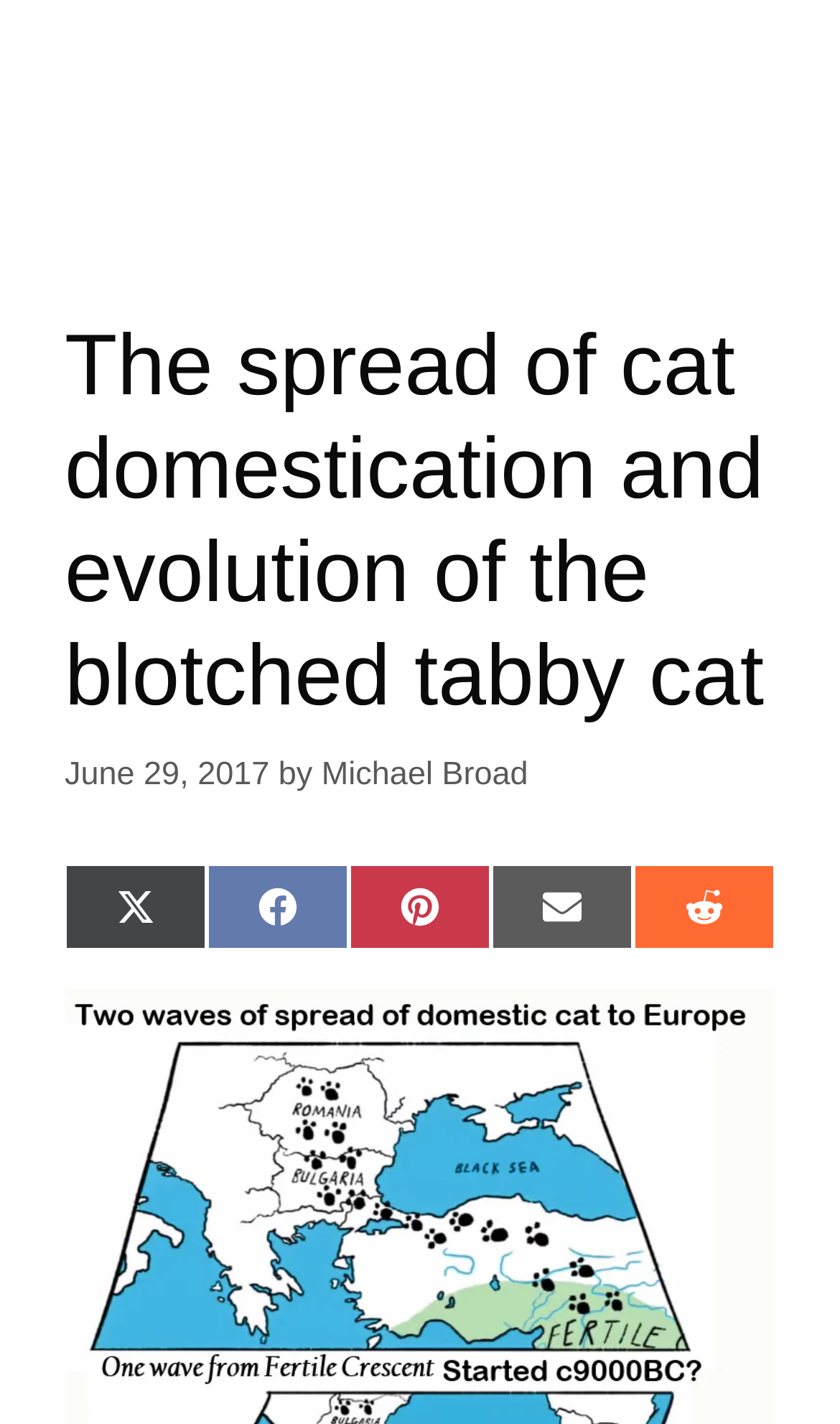Please find the bounding box coordinates in the format (top-left x, top-left y, bottom-right x, bottom-right y) for the given element description. Ensure the coordinates are floating point numbers between 0 and 1. Description: Share on Pinterest

[0.415, 0.085, 0.585, 0.145]